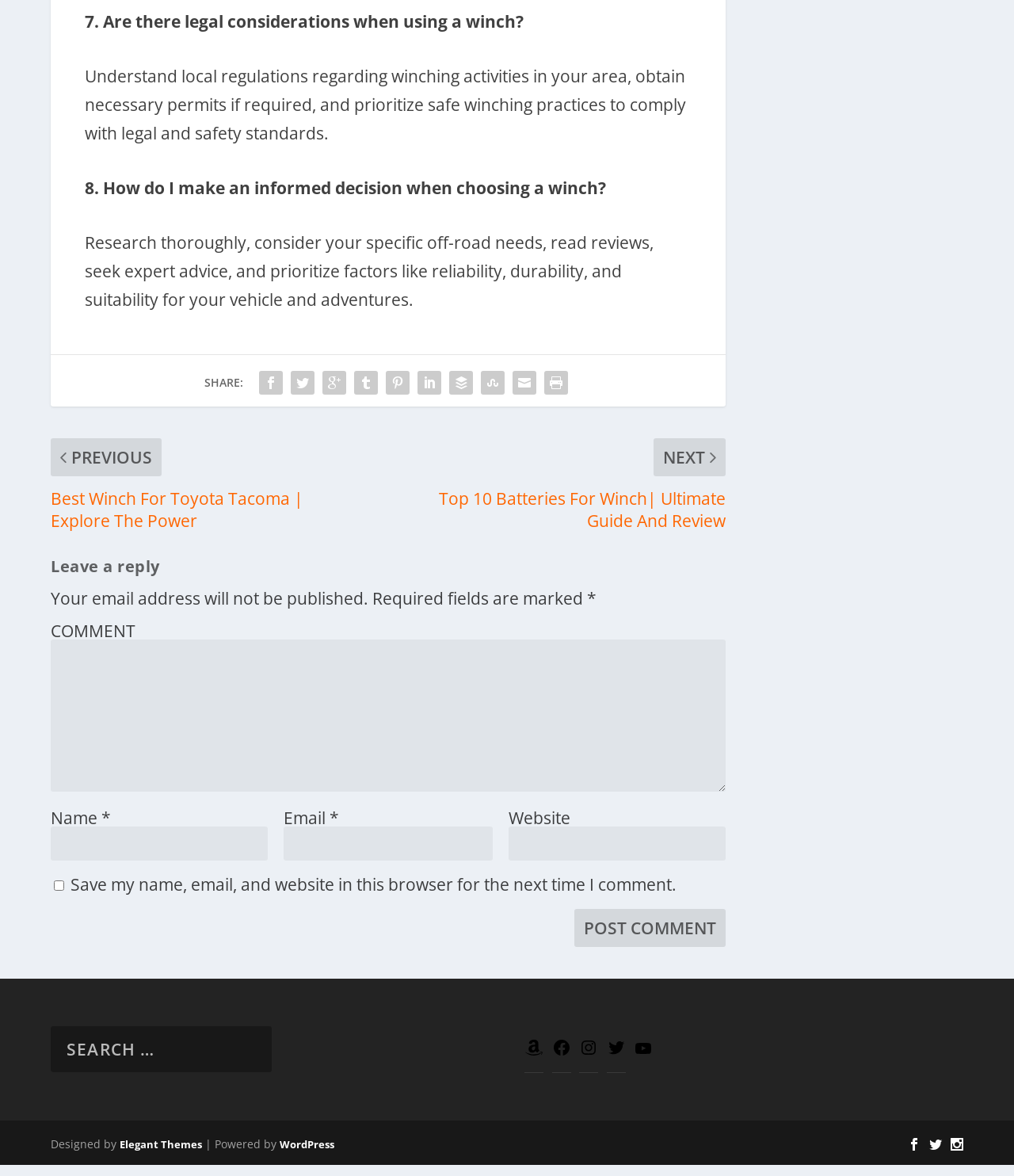Identify the bounding box for the UI element specified in this description: "parent_node: Email * aria-describedby="email-notes" name="email"". The coordinates must be four float numbers between 0 and 1, formatted as [left, top, right, bottom].

[0.28, 0.712, 0.486, 0.741]